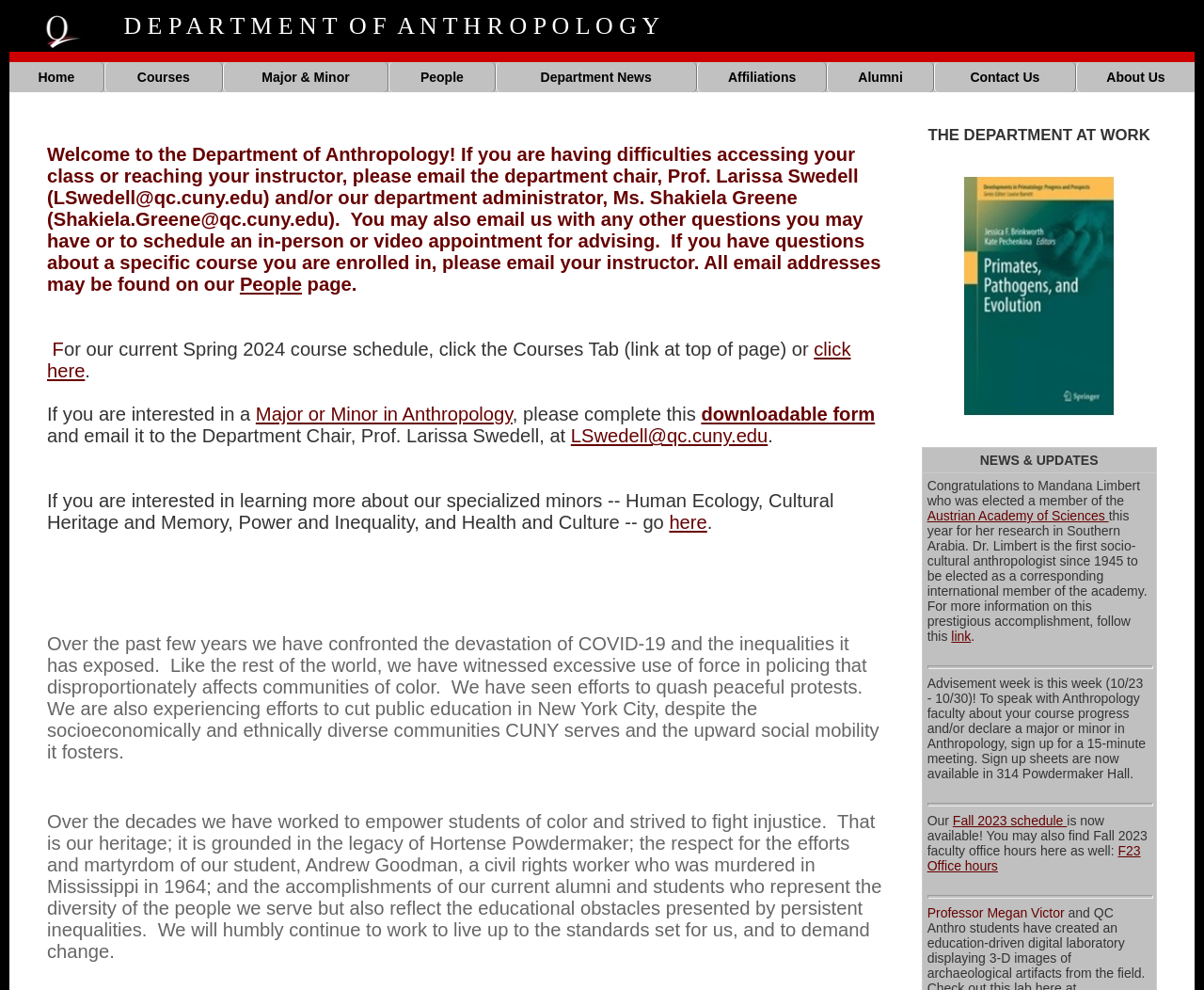What is the title of the section that contains news and updates? Analyze the screenshot and reply with just one word or a short phrase.

THE DEPARTMENT AT WORK